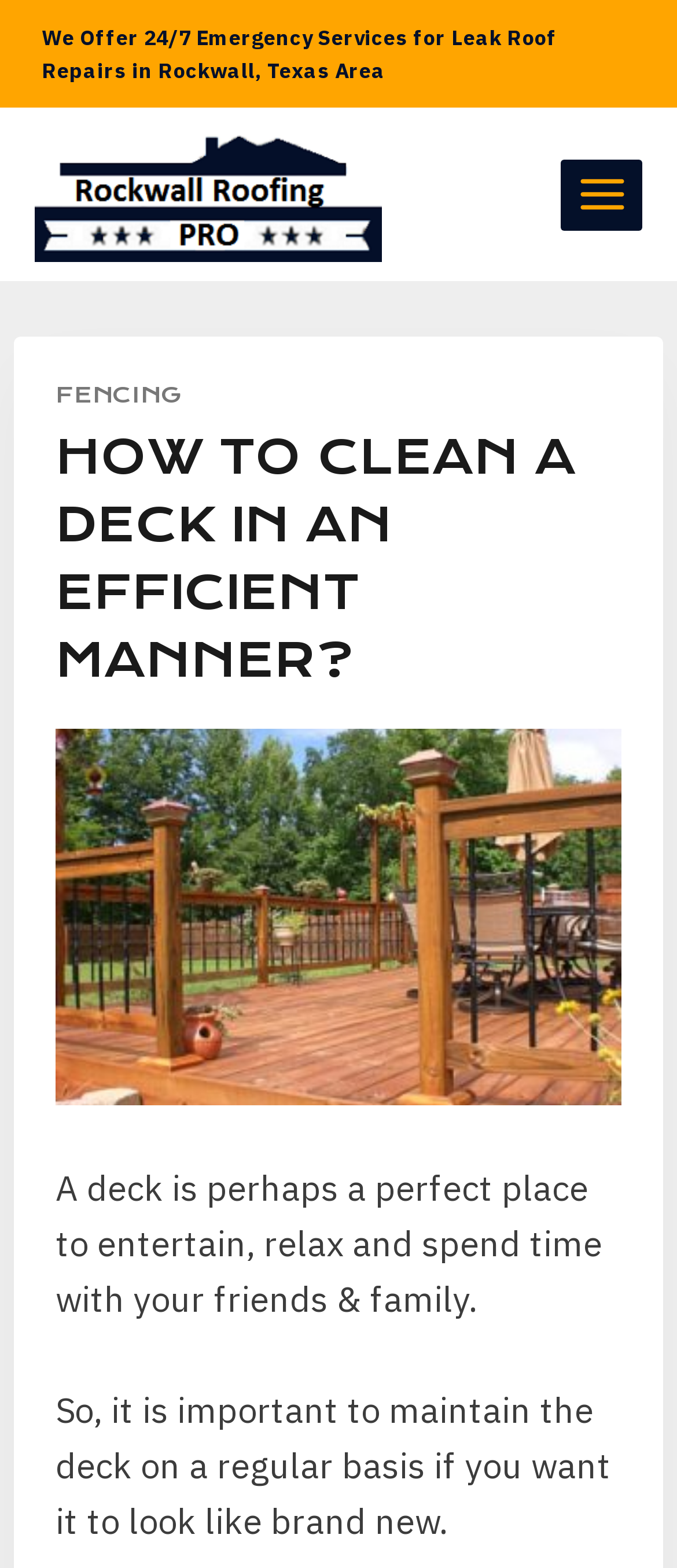What is the company name mentioned on the webpage?
Please give a detailed and elaborate explanation in response to the question.

The company name 'Rockwall Roofing Pro' is mentioned on the webpage as a link and also as an image, which suggests that it is the company's website or a webpage related to the company.